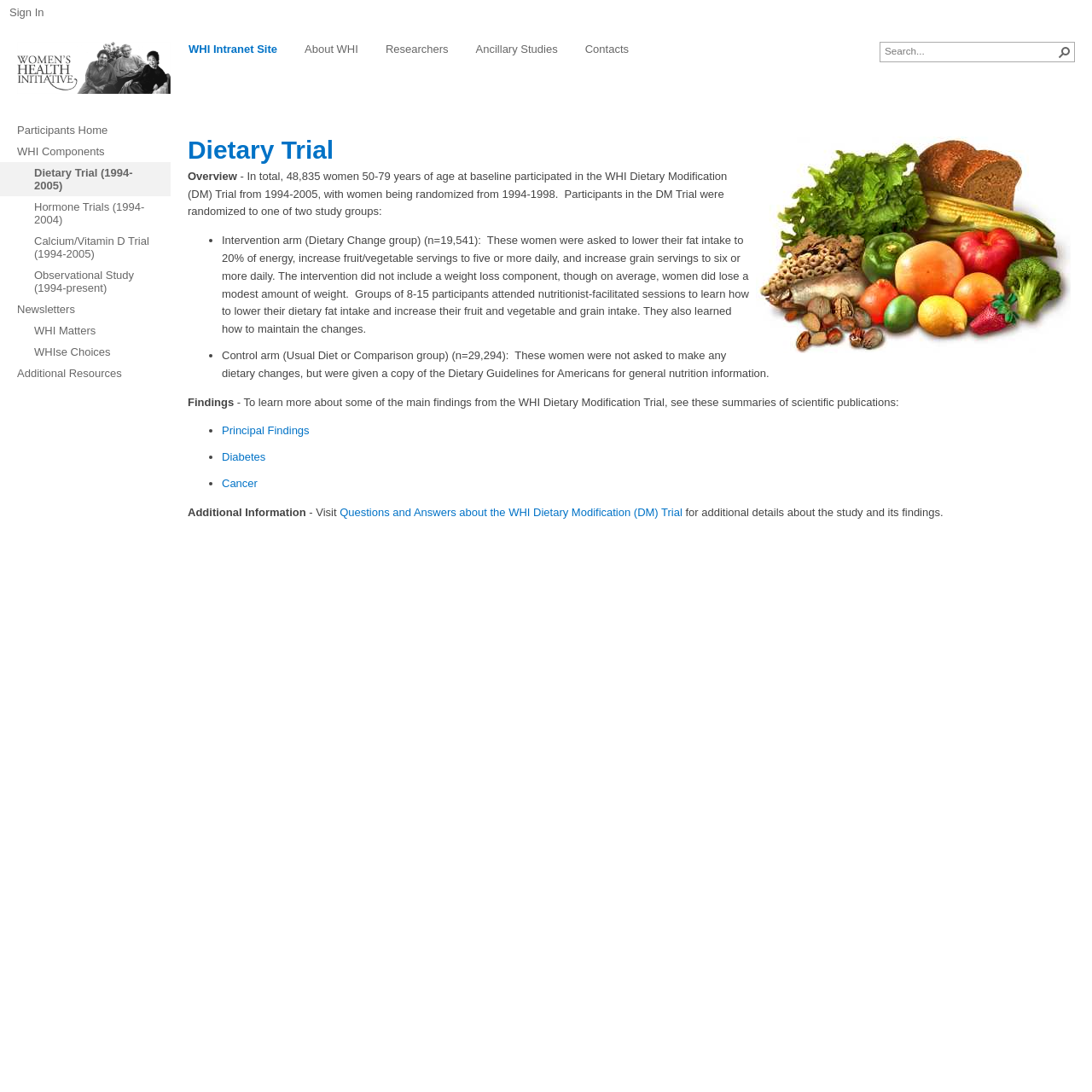Determine the bounding box coordinates of the clickable element to complete this instruction: "Go to Participants page". Provide the coordinates in the format of four float numbers between 0 and 1, [left, top, right, bottom].

[0.016, 0.038, 0.156, 0.086]